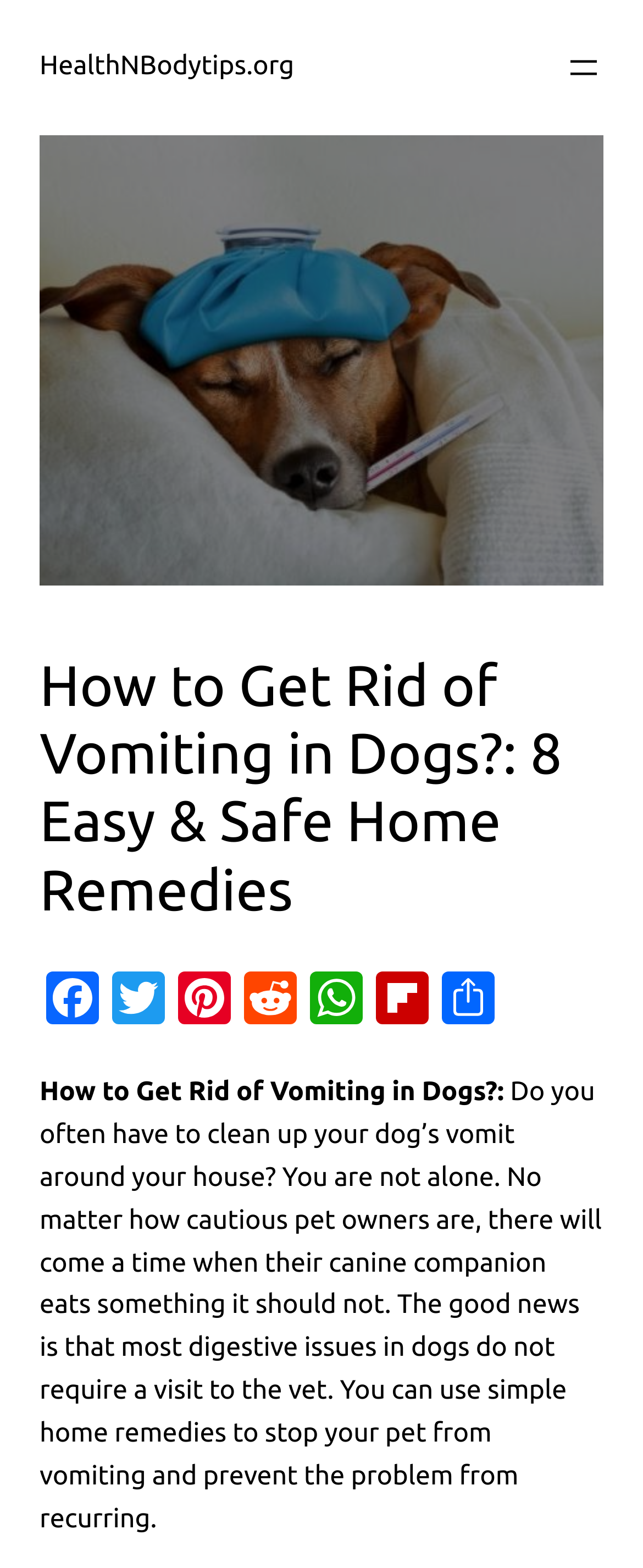Kindly provide the bounding box coordinates of the section you need to click on to fulfill the given instruction: "Share on Facebook".

[0.062, 0.62, 0.164, 0.659]